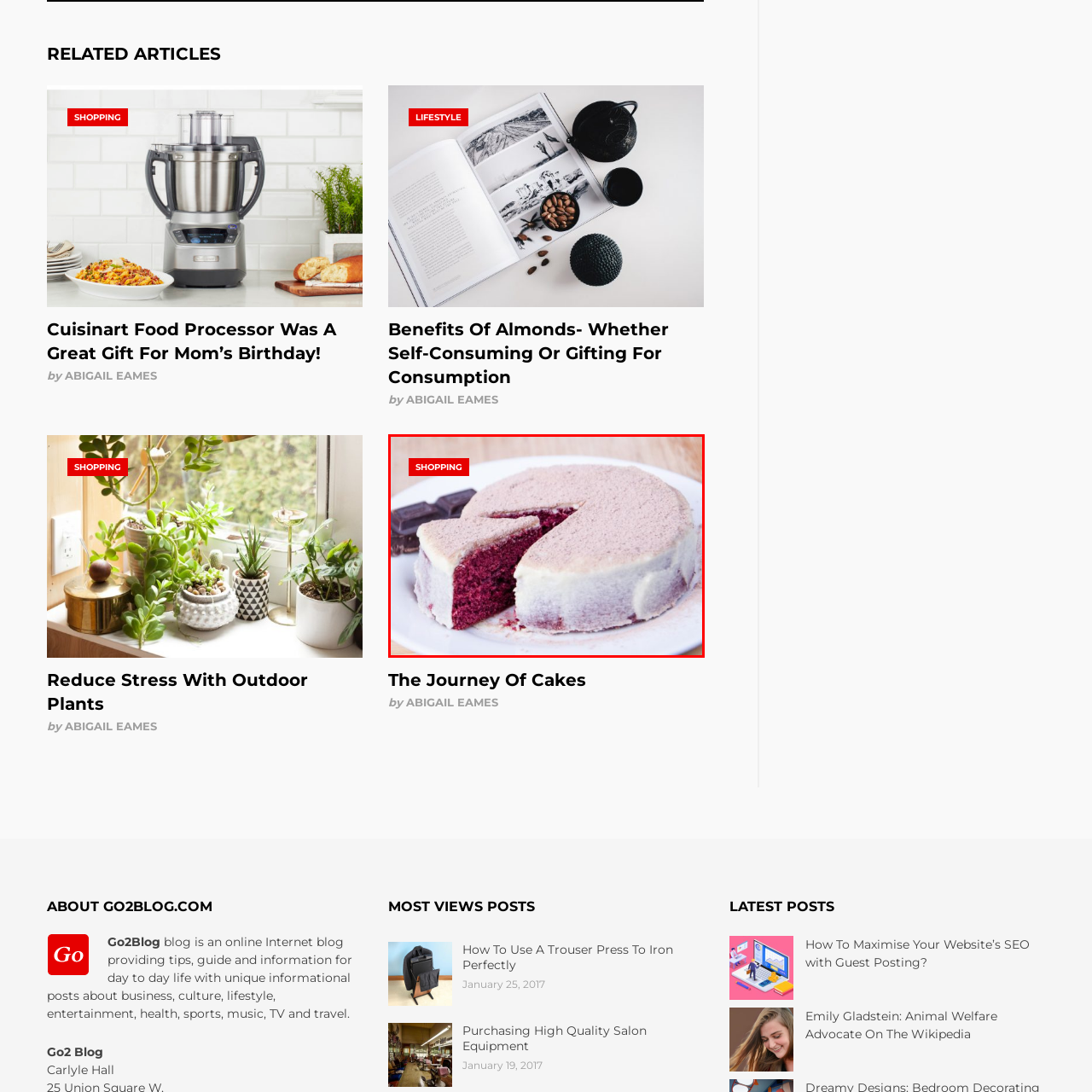View the image inside the red box and answer the question briefly with a word or phrase:
What color is the 'SHOPPING' label?

Bright red